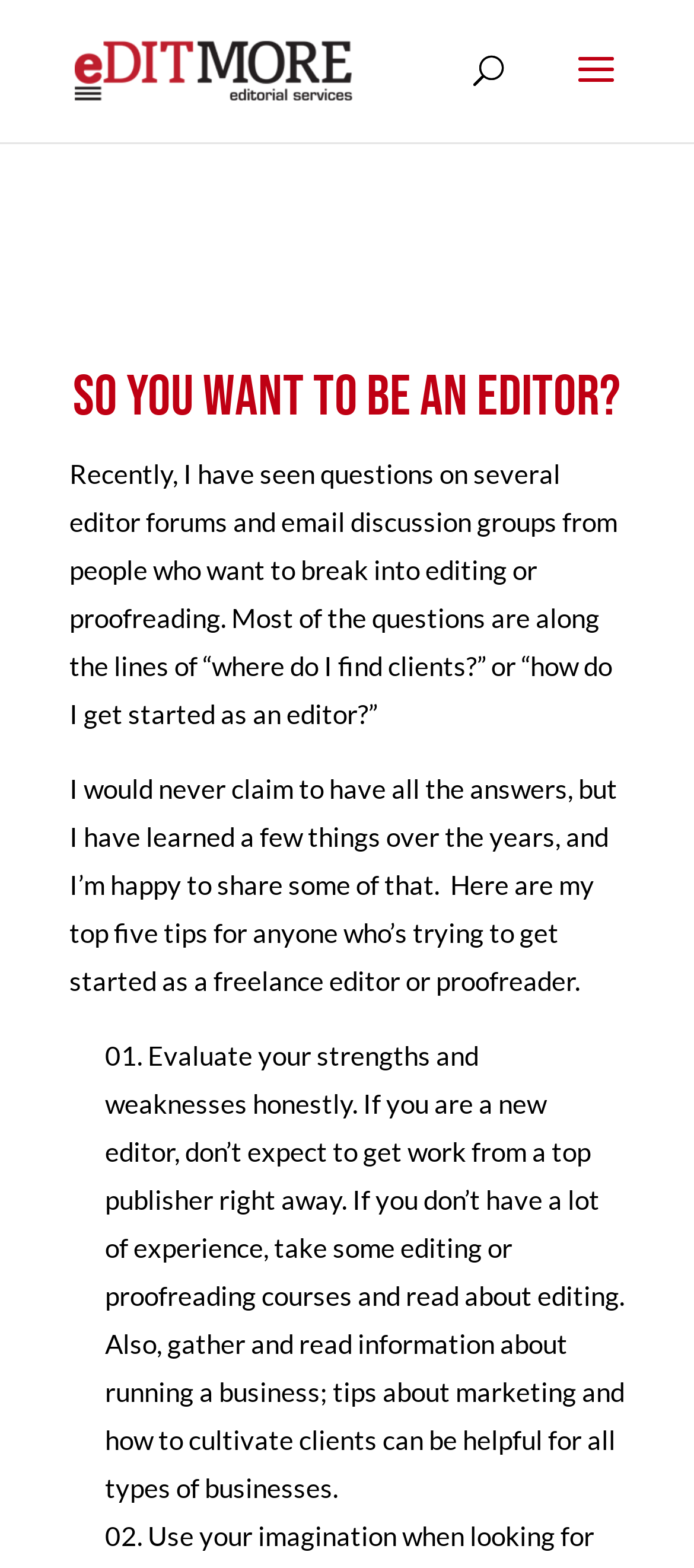Provide your answer in one word or a succinct phrase for the question: 
How many tips are provided by the author?

Five